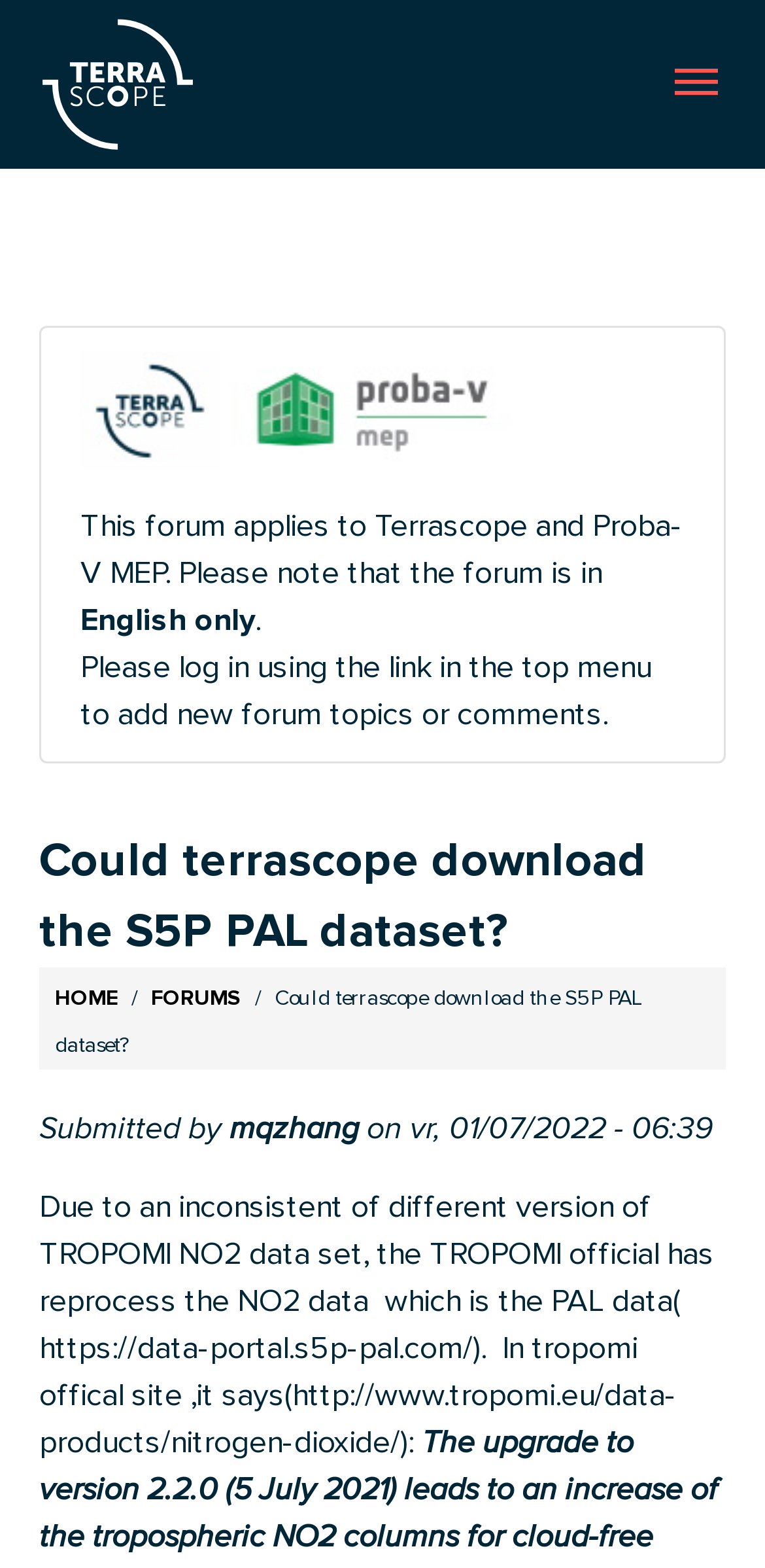Given the following UI element description: "title="Home"", find the bounding box coordinates in the webpage screenshot.

[0.051, 0.01, 0.5, 0.098]